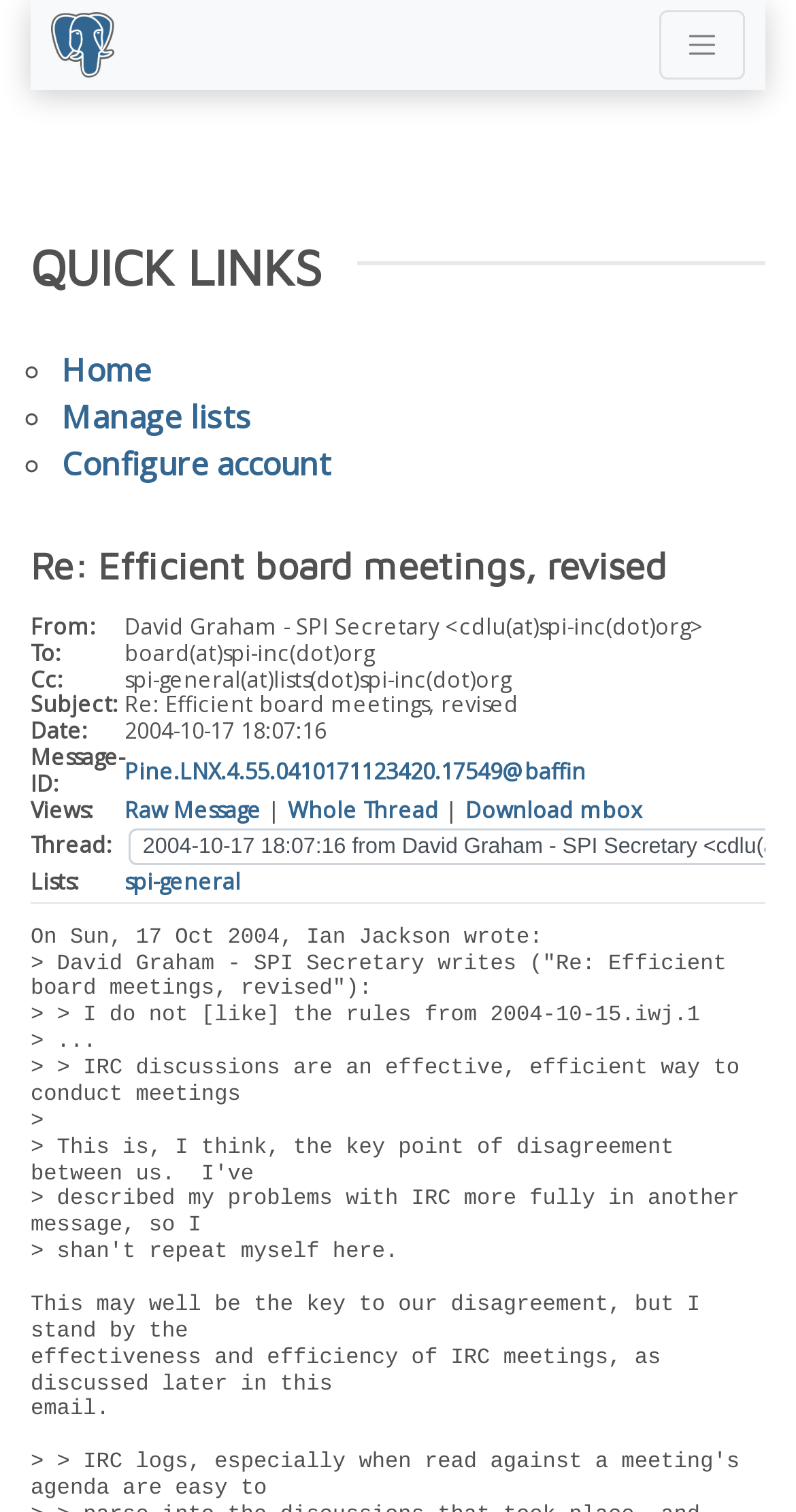Bounding box coordinates should be in the format (top-left x, top-left y, bottom-right x, bottom-right y) and all values should be floating point numbers between 0 and 1. Determine the bounding box coordinate for the UI element described as: Manage lists

[0.078, 0.262, 0.316, 0.289]